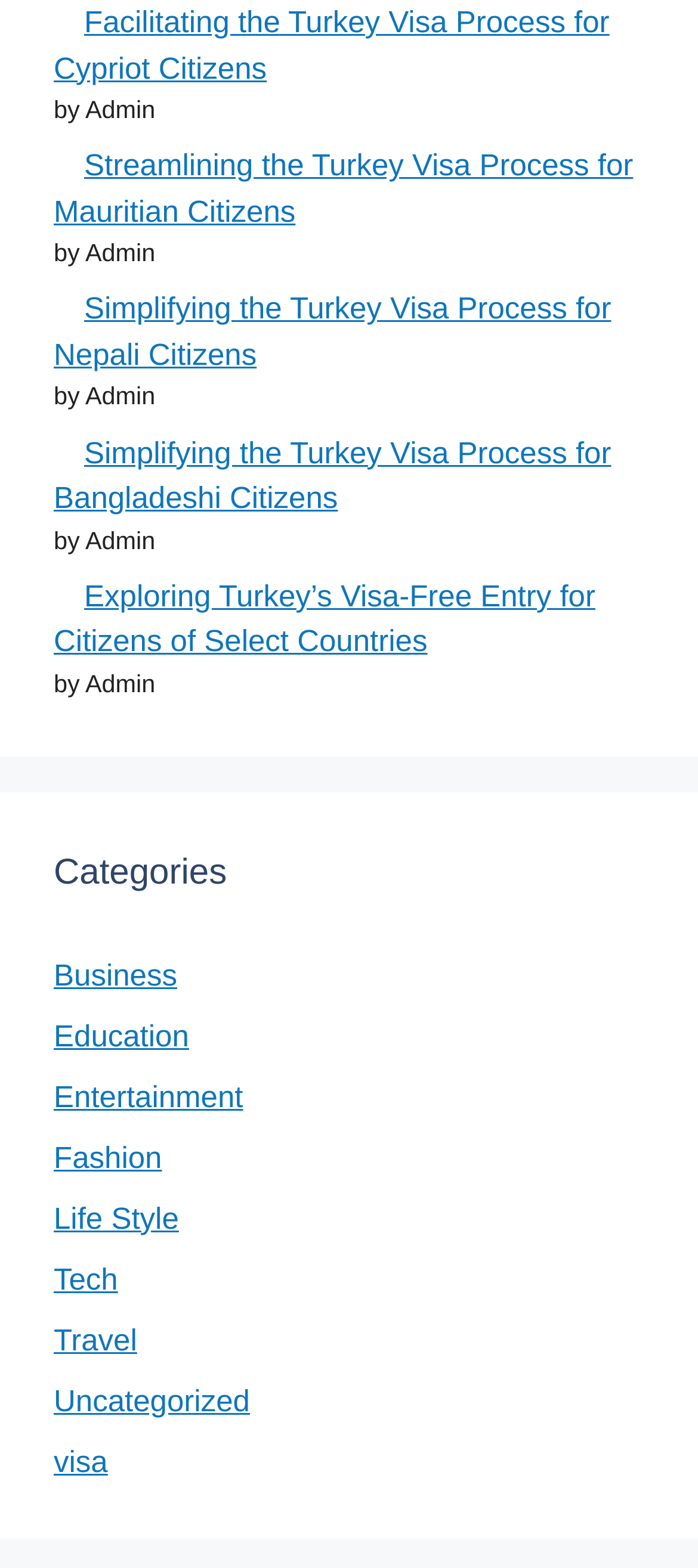Please identify the bounding box coordinates of the clickable element to fulfill the following instruction: "Read the article about Simplifying the Turkey Visa Process for Bangladeshi Citizens". The coordinates should be four float numbers between 0 and 1, i.e., [left, top, right, bottom].

[0.077, 0.278, 0.876, 0.329]